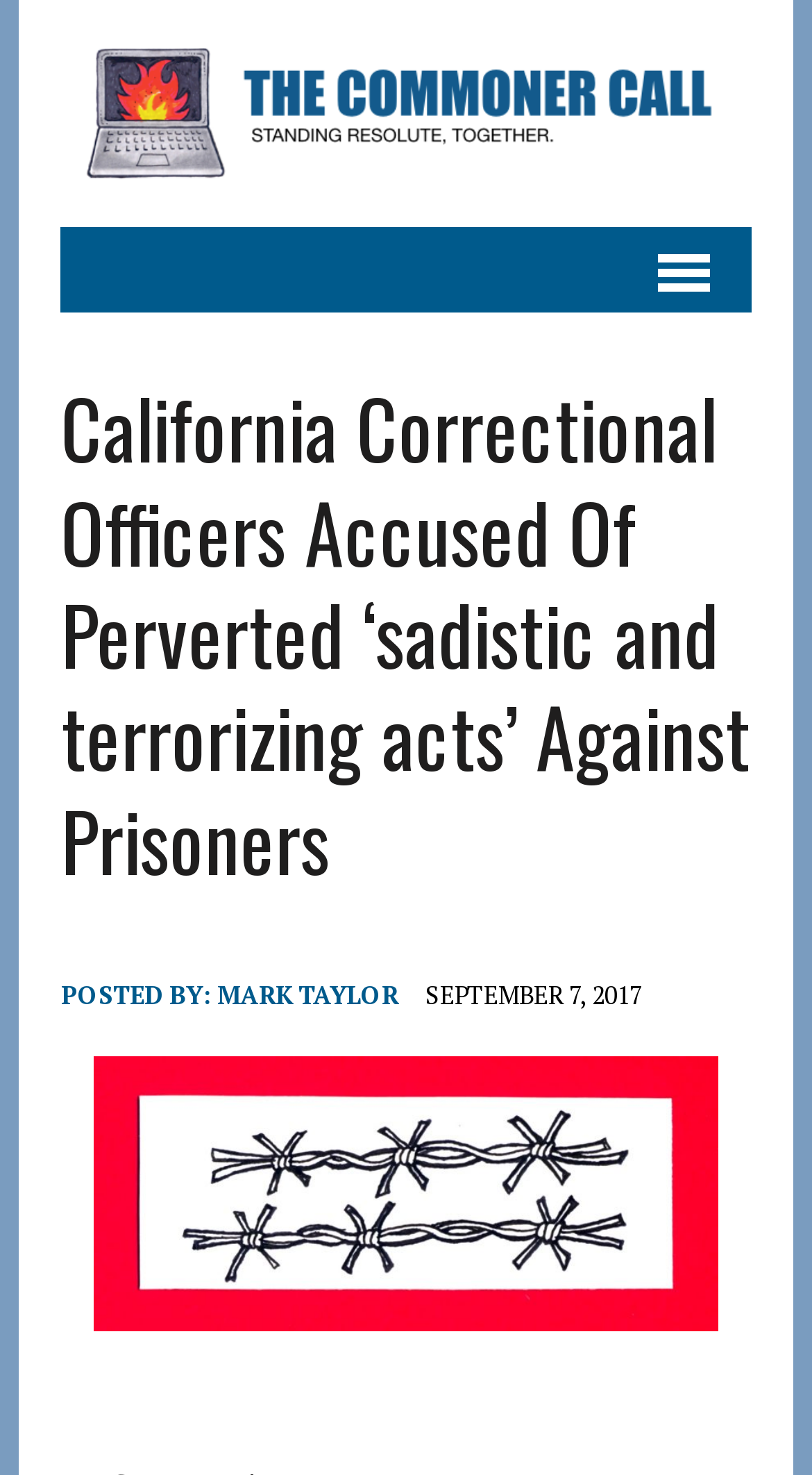Identify the text that serves as the heading for the webpage and generate it.

California Correctional Officers Accused Of Perverted ‘sadistic and terrorizing acts’ Against Prisoners